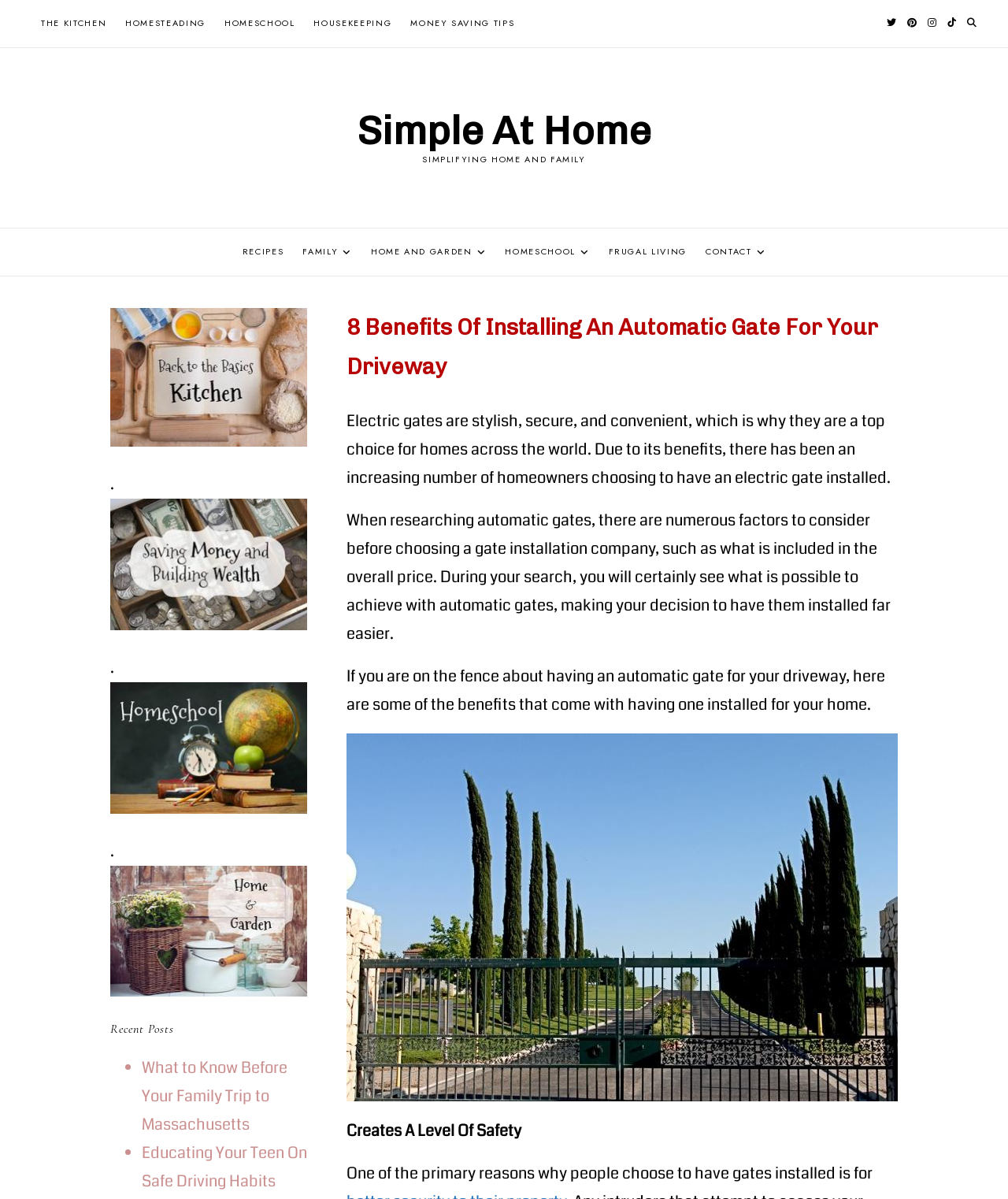What are the categories listed at the top of the webpage?
Look at the image and answer with only one word or phrase.

The Kitchen, Homesteading, Homeschool, etc.